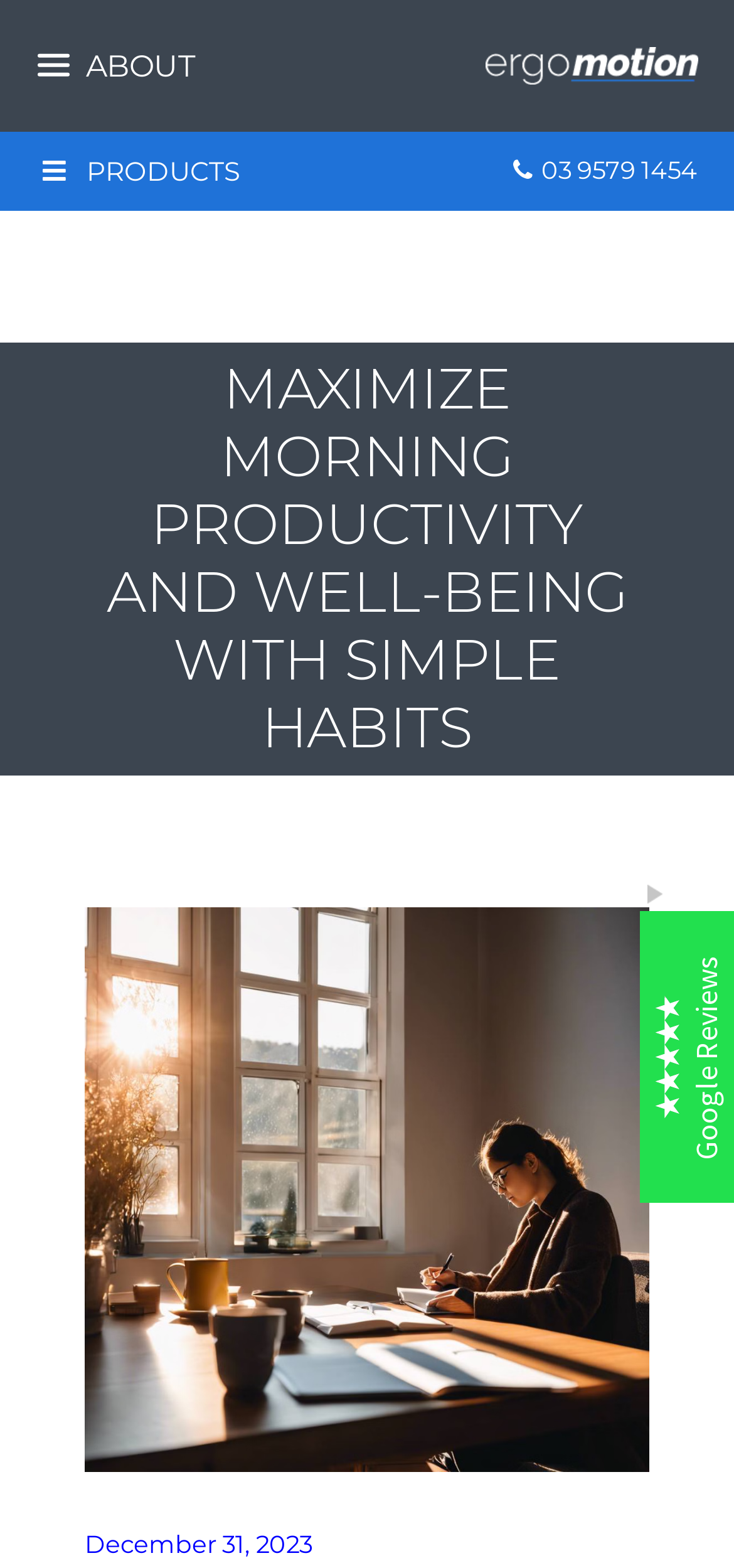Answer succinctly with a single word or phrase:
What is the date of the latest review?

December 31, 2023